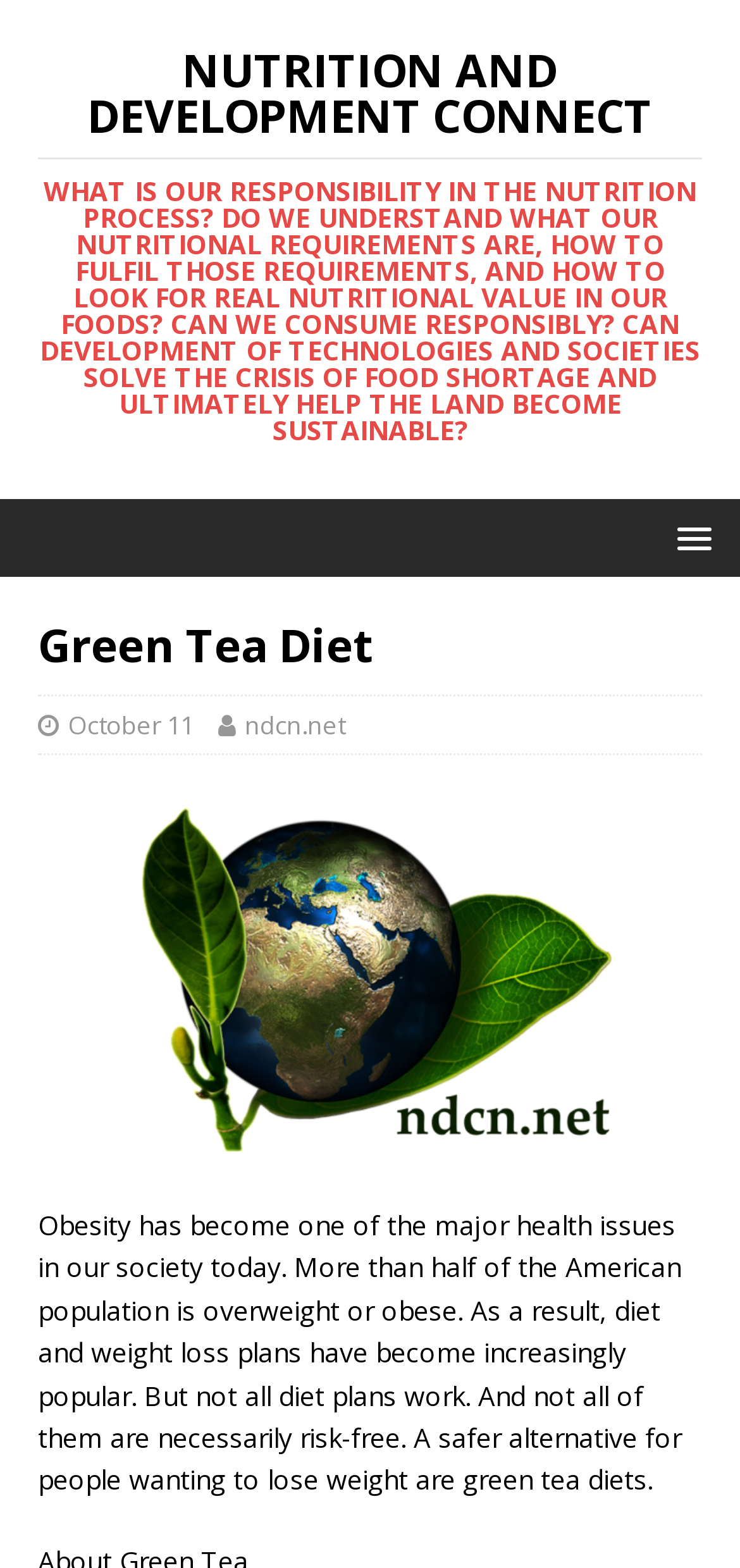What is the health issue mentioned in the webpage?
Refer to the image and offer an in-depth and detailed answer to the question.

The static text on the webpage mentions that 'Obesity has become one of the major health issues in our society today.' This indicates that obesity is a significant health concern being addressed on this webpage.